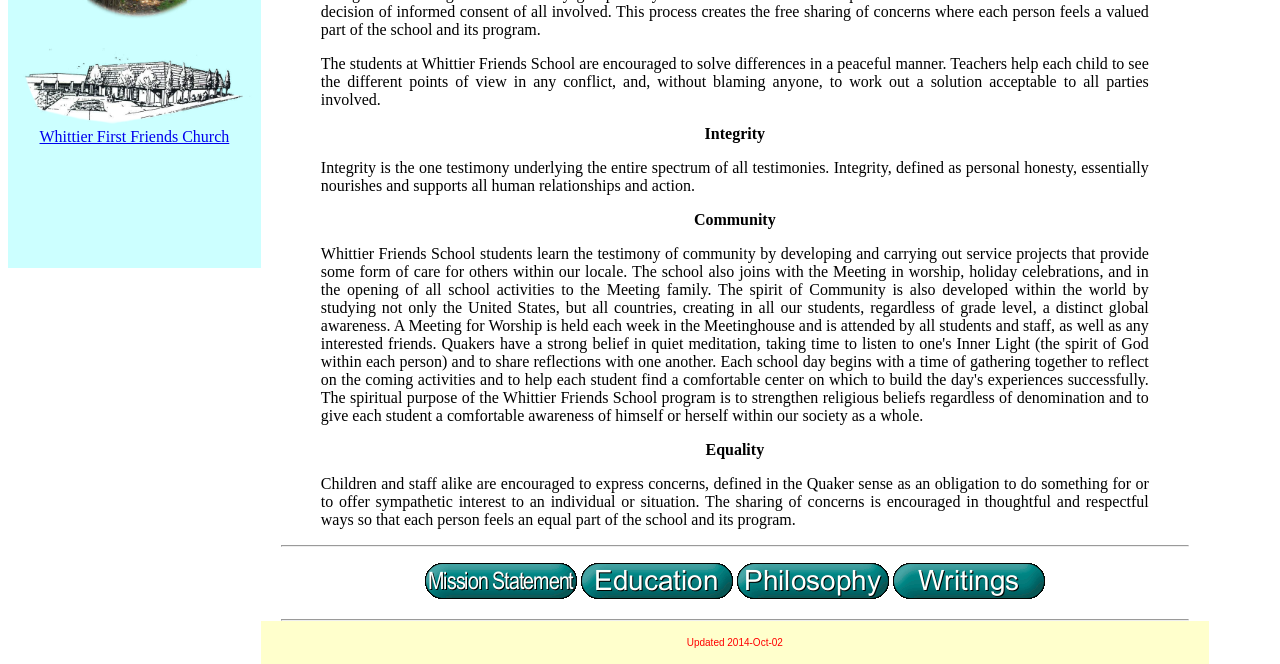Based on the element description alt="Mission Statement", identify the bounding box coordinates for the UI element. The coordinates should be in the format (top-left x, top-left y, bottom-right x, bottom-right y) and within the 0 to 1 range.

[0.332, 0.881, 0.451, 0.907]